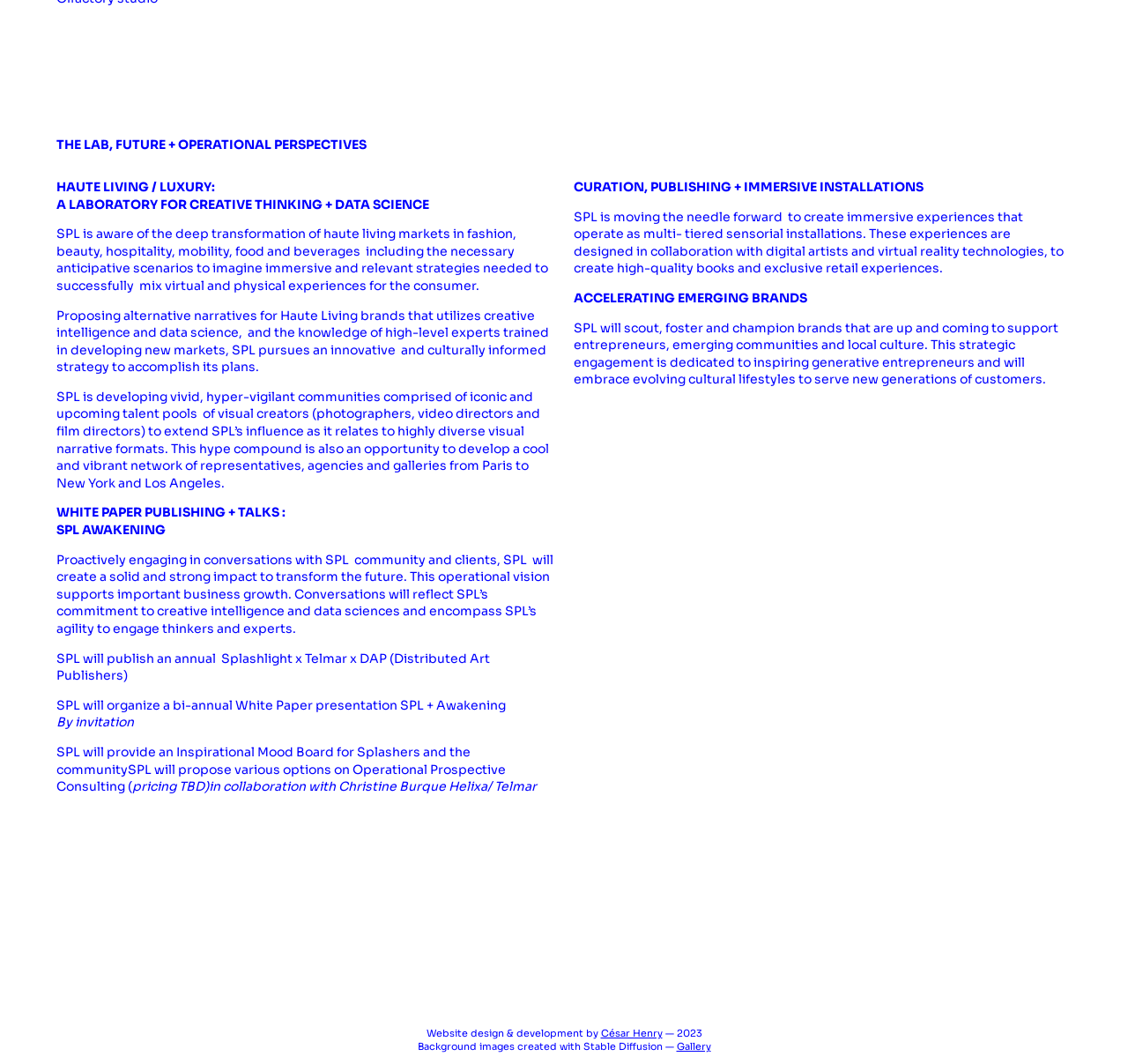Bounding box coordinates must be specified in the format (top-left x, top-left y, bottom-right x, bottom-right y). All values should be floating point numbers between 0 and 1. What are the bounding box coordinates of the UI element described as: Gallery

[0.6, 0.978, 0.63, 0.99]